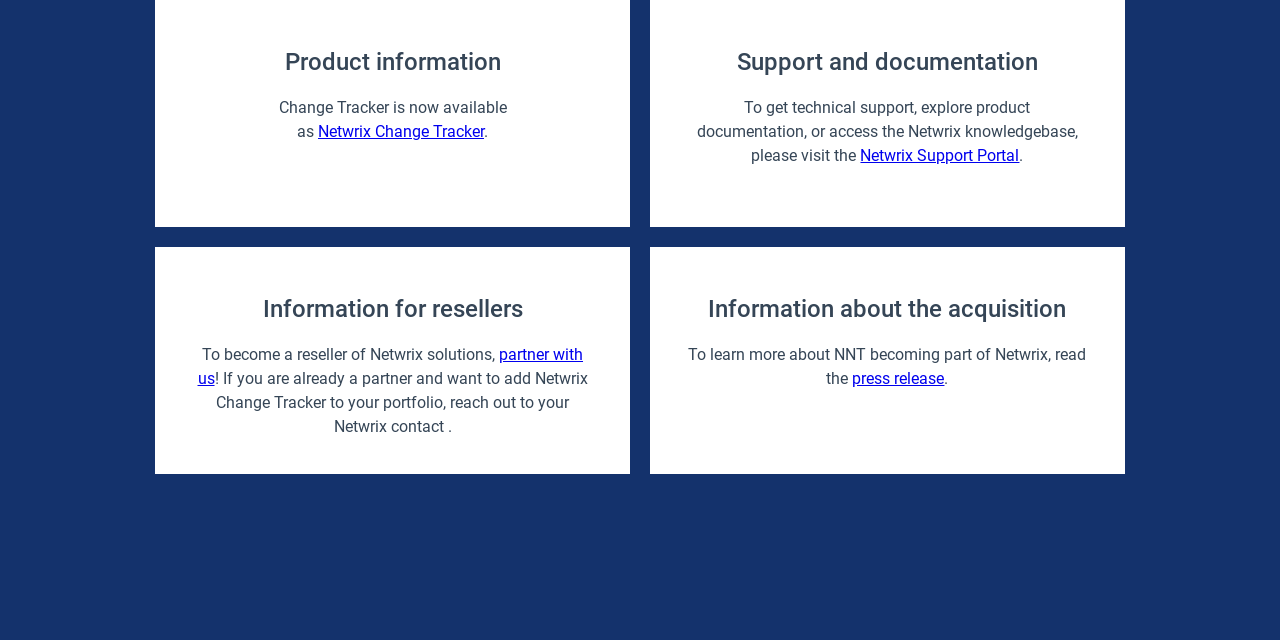Identify the bounding box for the UI element specified in this description: "partner with us". The coordinates must be four float numbers between 0 and 1, formatted as [left, top, right, bottom].

[0.154, 0.539, 0.455, 0.606]